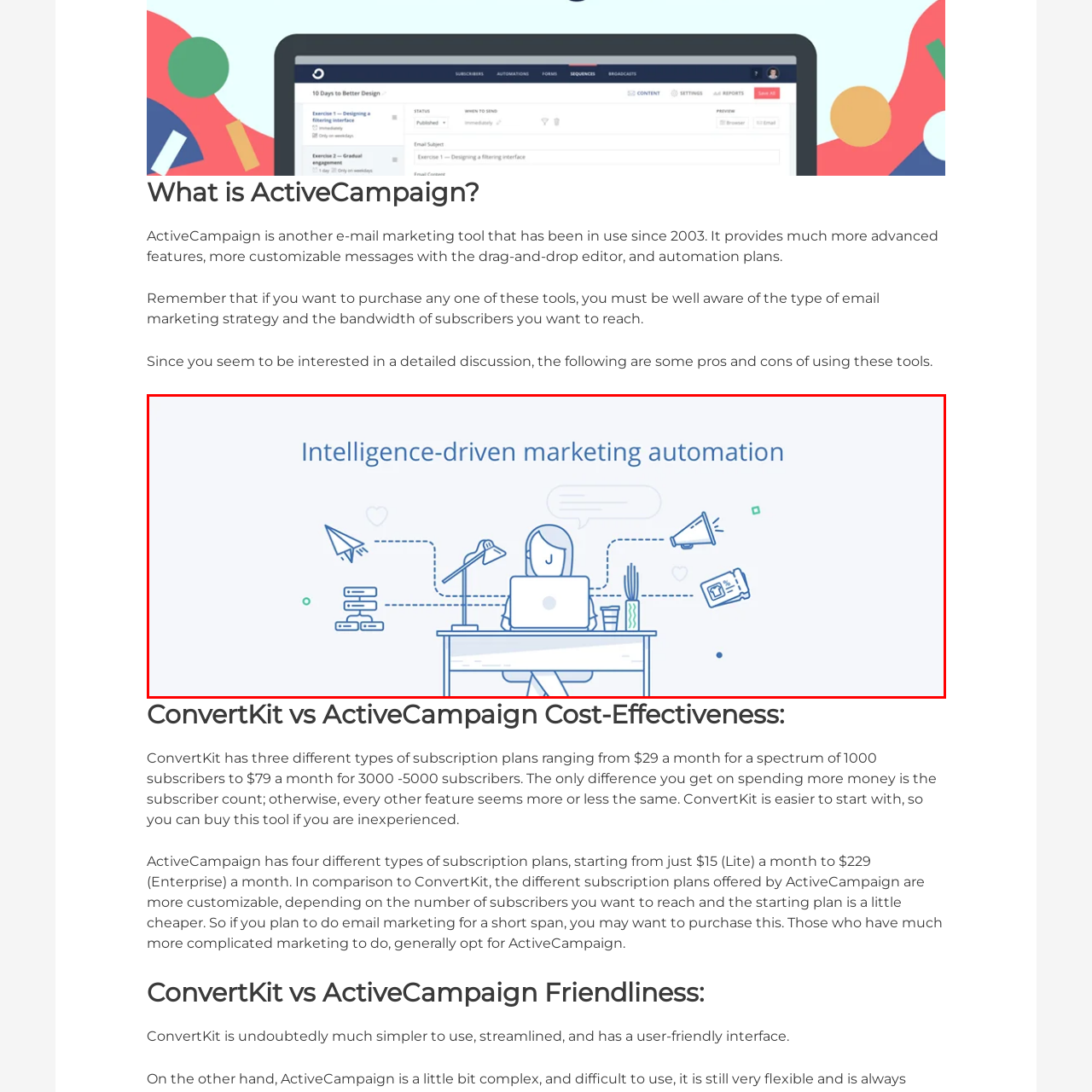What do the dotted lines represent?
Study the image within the red bounding box and deliver a detailed answer.

The dotted lines connecting the various icons surrounding the figure suggest that these marketing elements are automated and interconnected, highlighting the concept of intelligence-driven marketing automation.